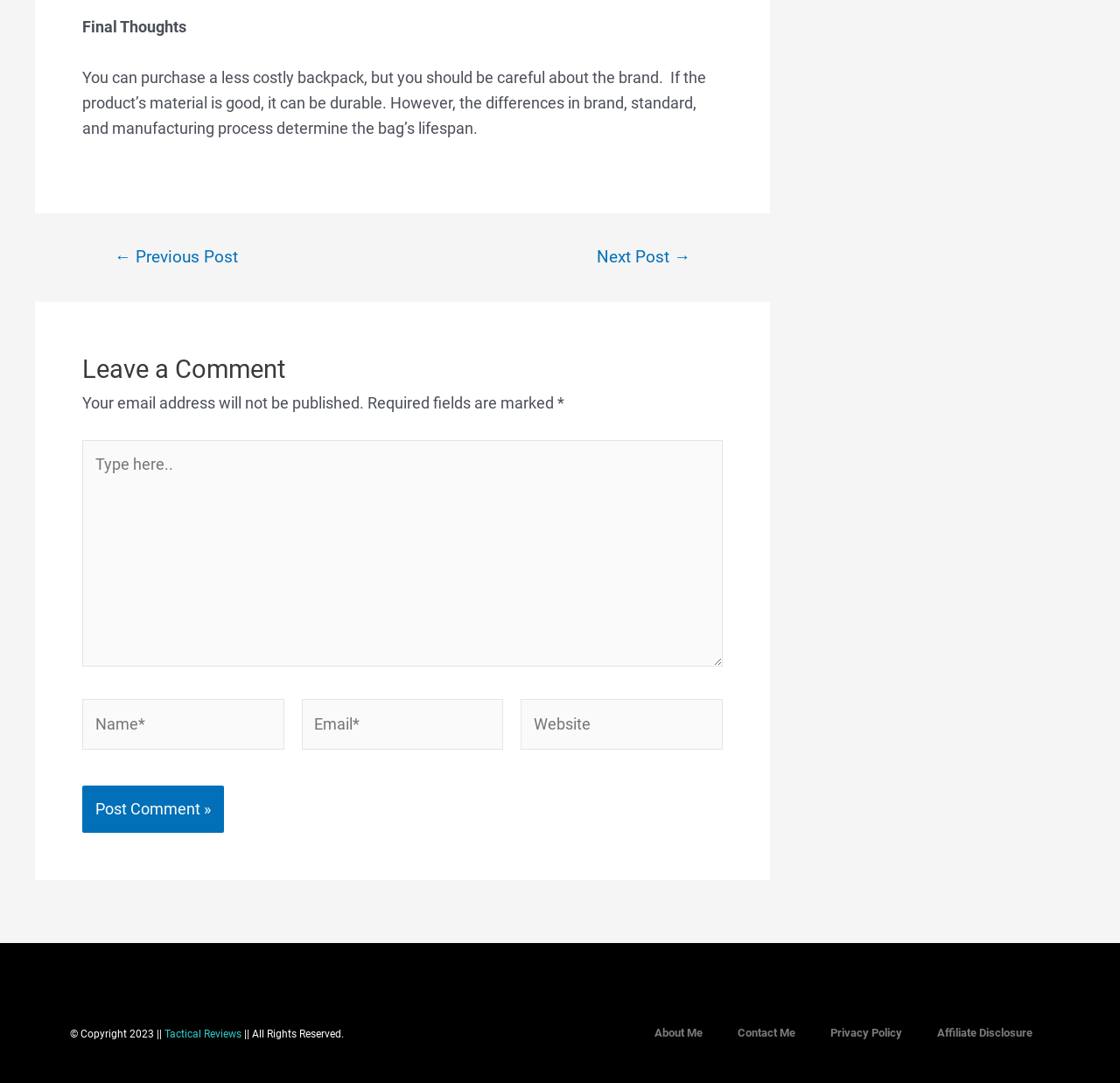What is the copyright year of the website?
Please interpret the details in the image and answer the question thoroughly.

The copyright information at the bottom of the webpage indicates that the website's copyright year is 2023.